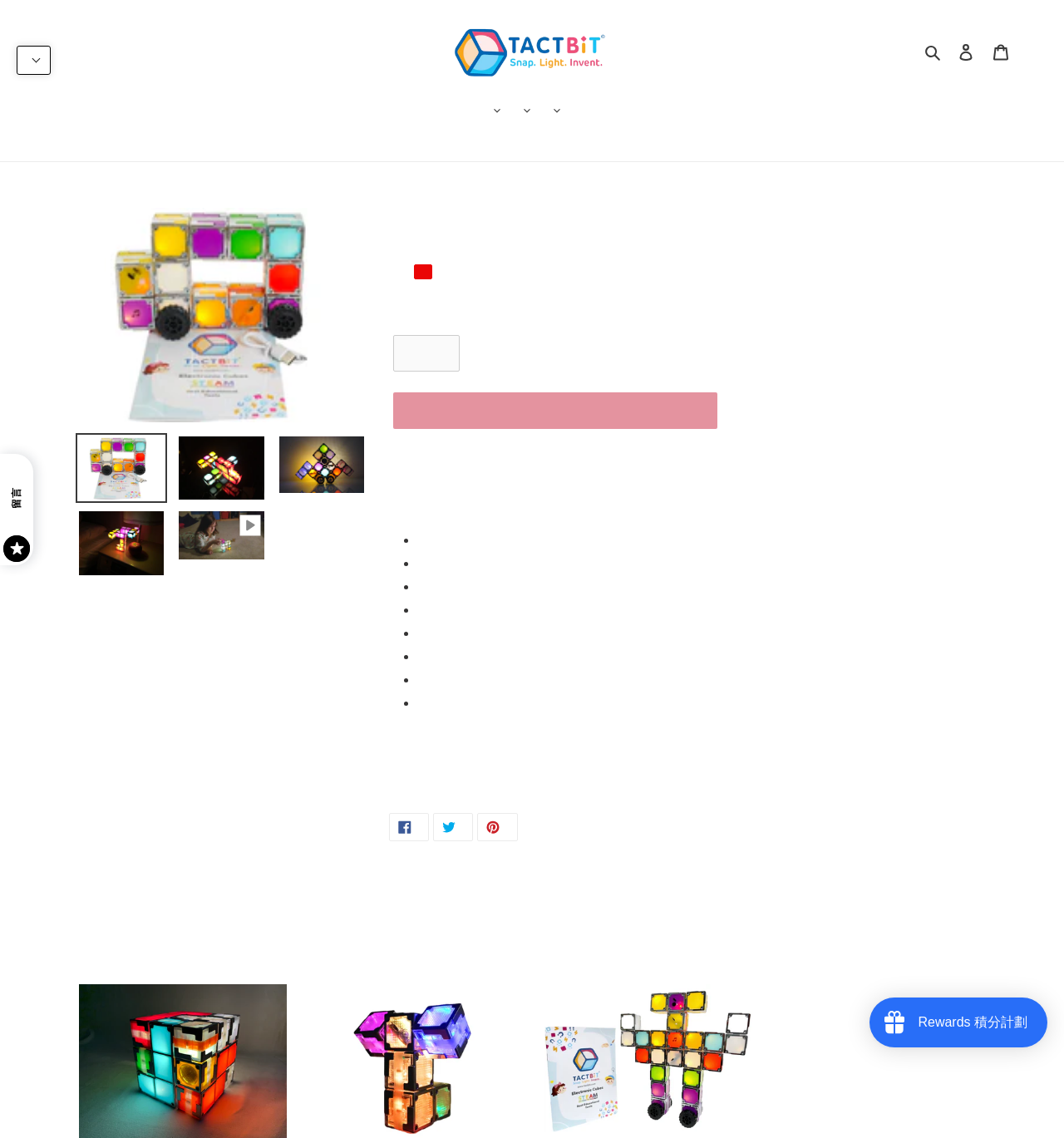Provide a one-word or brief phrase answer to the question:
How many cubes are included in the BASIC STEAM SET?

12